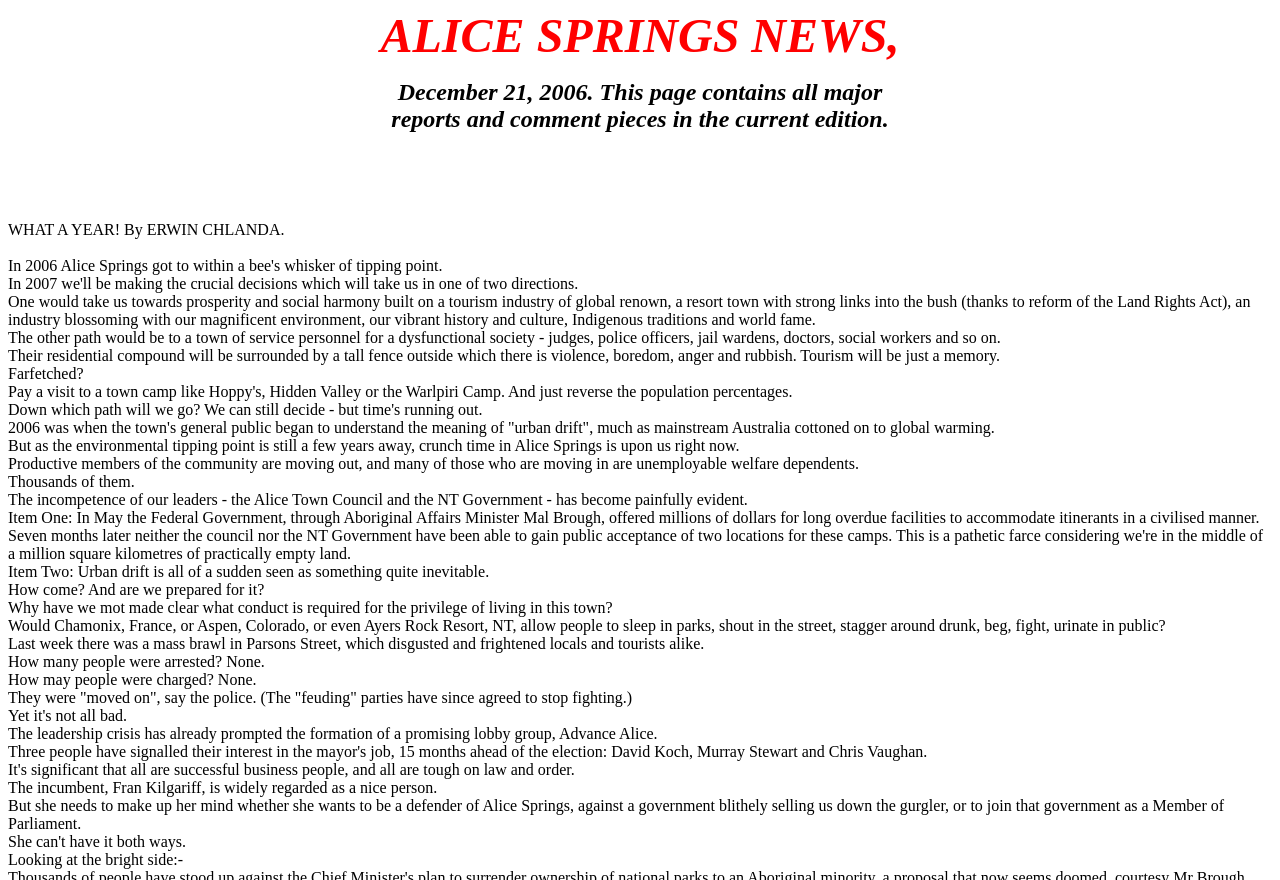Give a one-word or short-phrase answer to the following question: 
What is the date mentioned in the webpage?

December 21, 2006